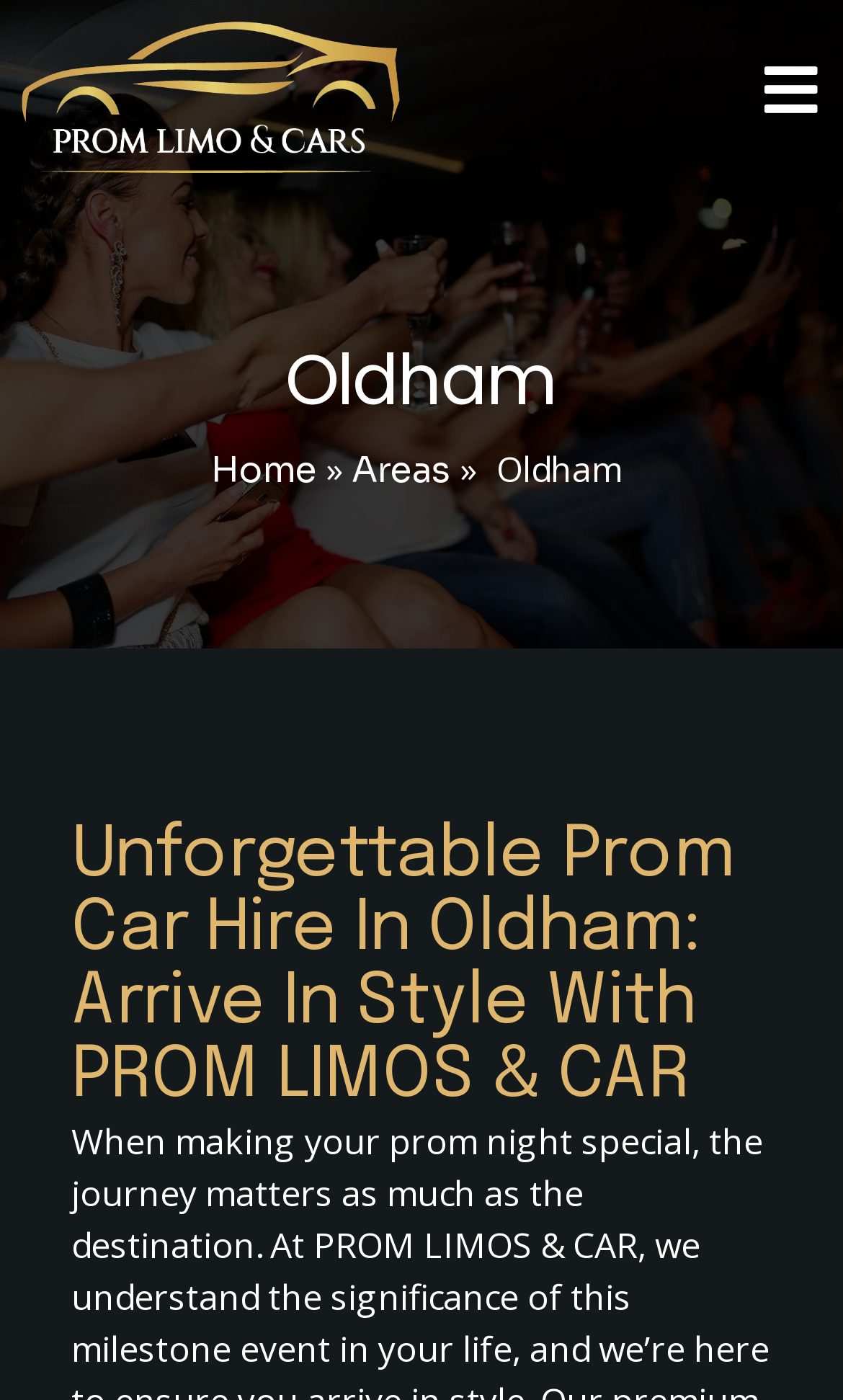Predict the bounding box of the UI element based on this description: "Home".

[0.25, 0.32, 0.376, 0.352]